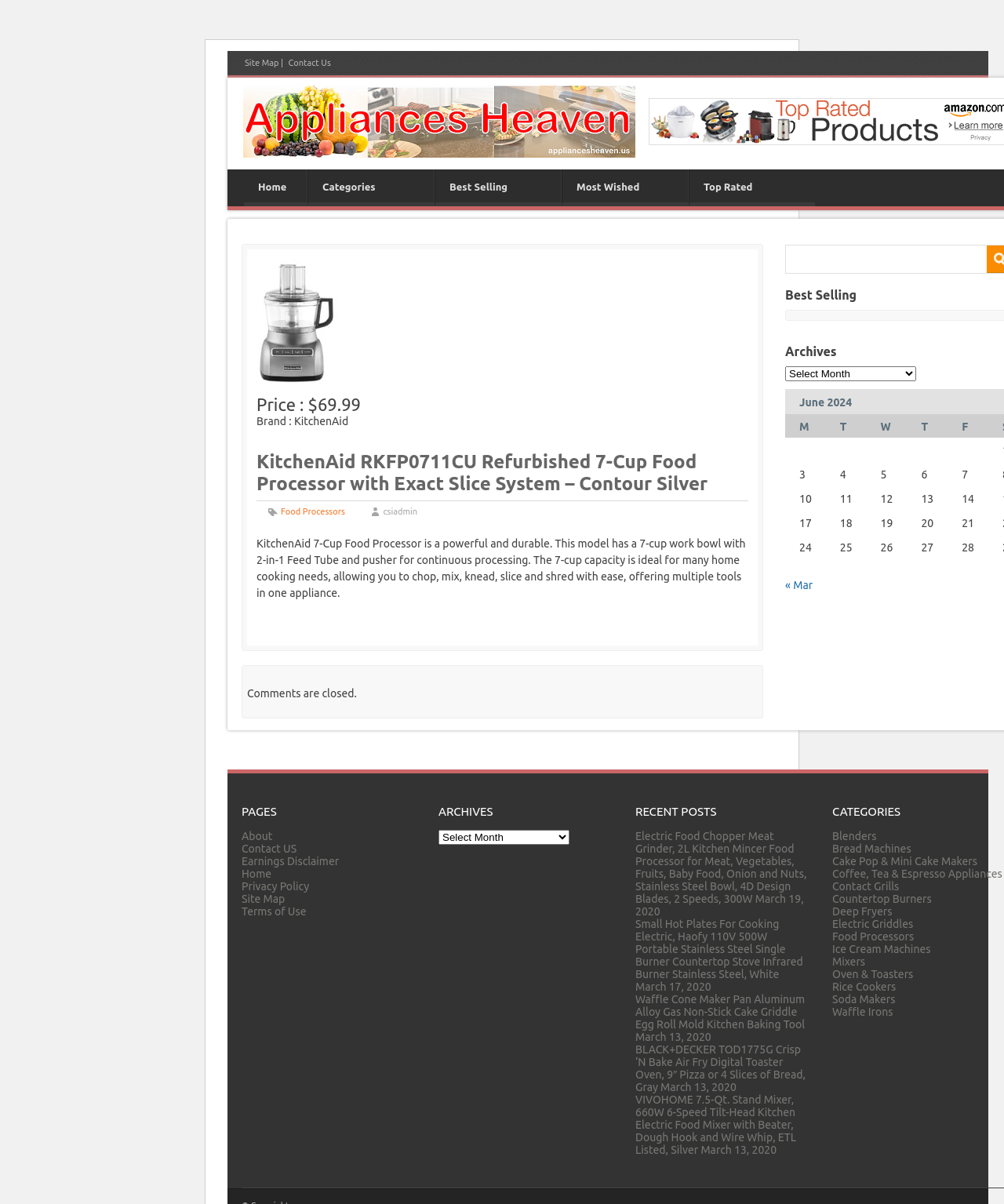Convey a detailed summary of the webpage, mentioning all key elements.

This webpage is about a KitchenAid 7-Cup Food Processor, specifically the RKFP0711CU Refurbished model with Exact Slice System in Contour Silver. At the top of the page, there are several links to navigate to different sections of the website, including "Site Map", "Contact Us", "Home", "Categories", "Best Selling", "Most Wished", and "Top Rated". 

Below these links, there is a large image of the food processor, accompanied by its price, brand, and a brief description. The description explains that this food processor is powerful and durable, with a 7-cup work bowl and 2-in-1 Feed Tube and pusher for continuous processing. 

To the right of the image, there is a section with links to related categories, including "Food Processors". Below this section, there is a calendar with dates from 3 to 28, allowing users to select a specific date. 

Further down the page, there are three sections: "PAGES", "ARCHIVES", and "RECENT POSTS". The "PAGES" section has links to various pages on the website, including "About", "Contact US", "Earnings Disclaimer", "Home", "Privacy Policy", "Site Map", and "Terms of Use". The "ARCHIVES" section has a dropdown menu to select a specific archive, and the "RECENT POSTS" section lists several recent posts, including "Electric Food Chopper Meat Grinder", "Small Hot Plates For Cooking Electric", and "Waffle Cone Maker Pan Aluminum Alloy Gas Non-Stick Cake Griddle Egg Roll Mold Kitchen Baking Tool", each with a date and a brief description. 

At the bottom of the page, there are links to various categories, including "Blenders", "Bread Machines", "Cake Pop & Mini Cake Makers", "Coffee, Tea & Espresso Appliances", and many others.